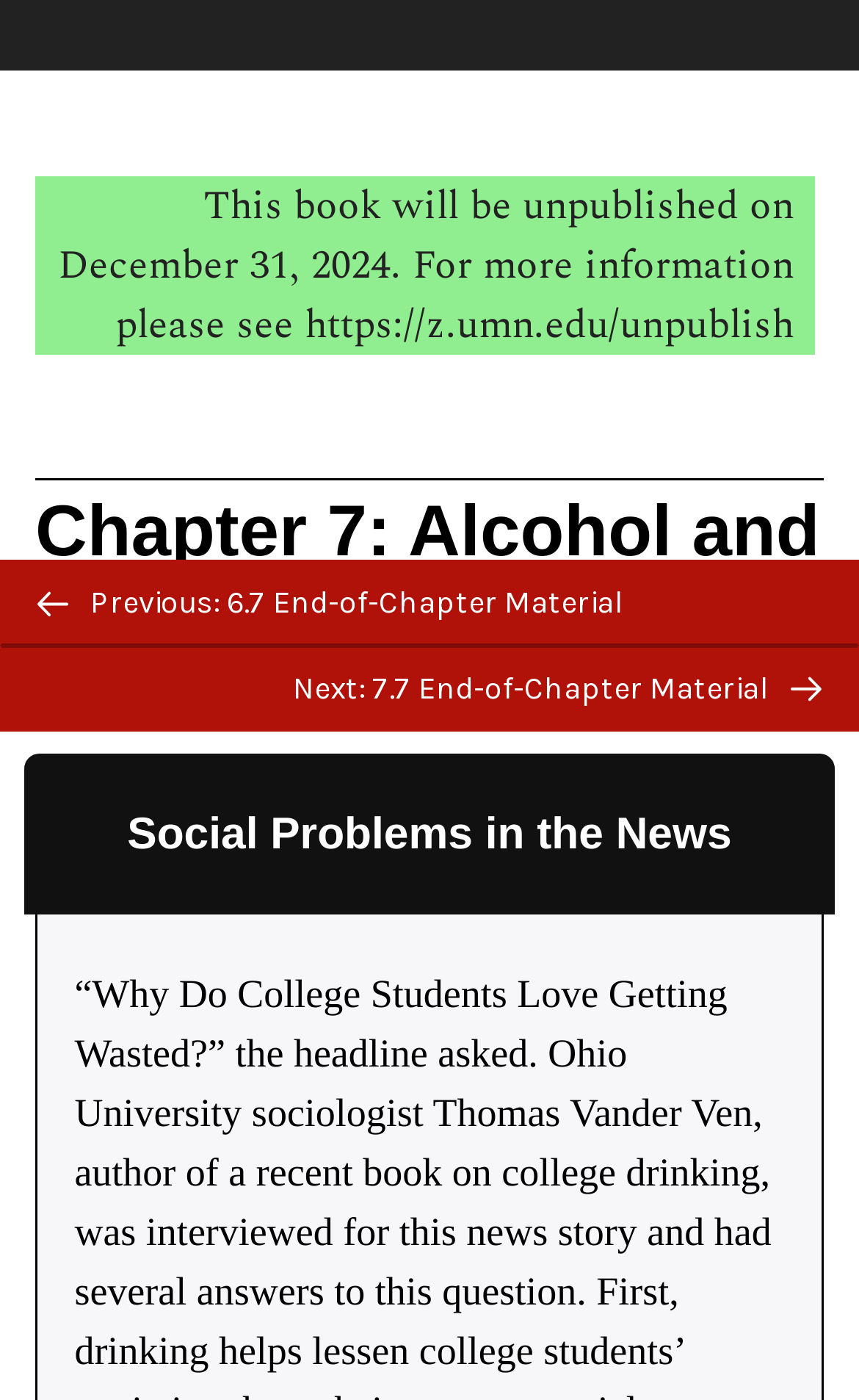Identify the bounding box coordinates for the UI element described as follows: Next: 7.7 End-of-Chapter Material. Use the format (top-left x, top-left y, bottom-right x, bottom-right y) and ensure all values are floating point numbers between 0 and 1.

[0.0, 0.461, 1.0, 0.523]